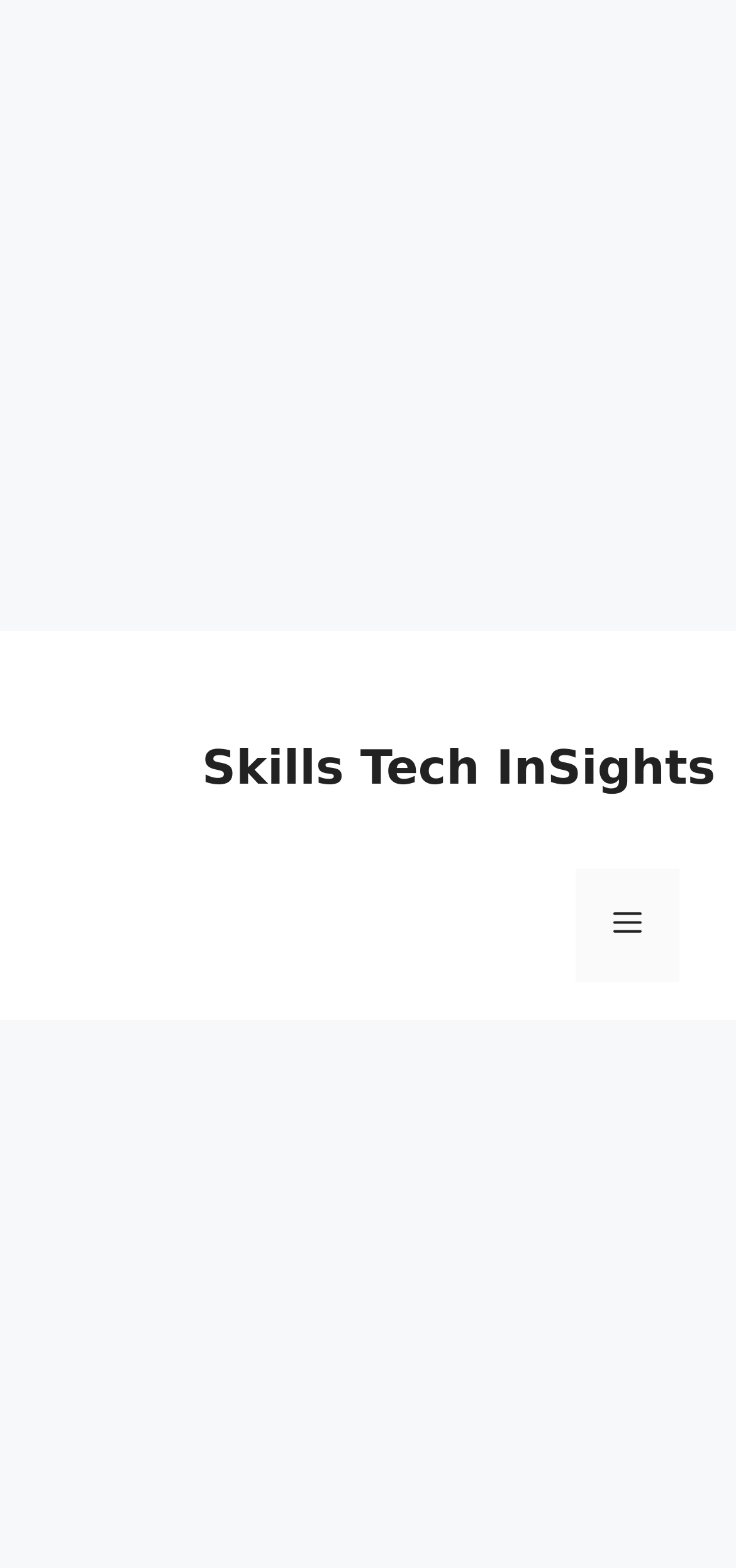Give a concise answer using only one word or phrase for this question:
What is the name of the website?

Skills Tech InSights